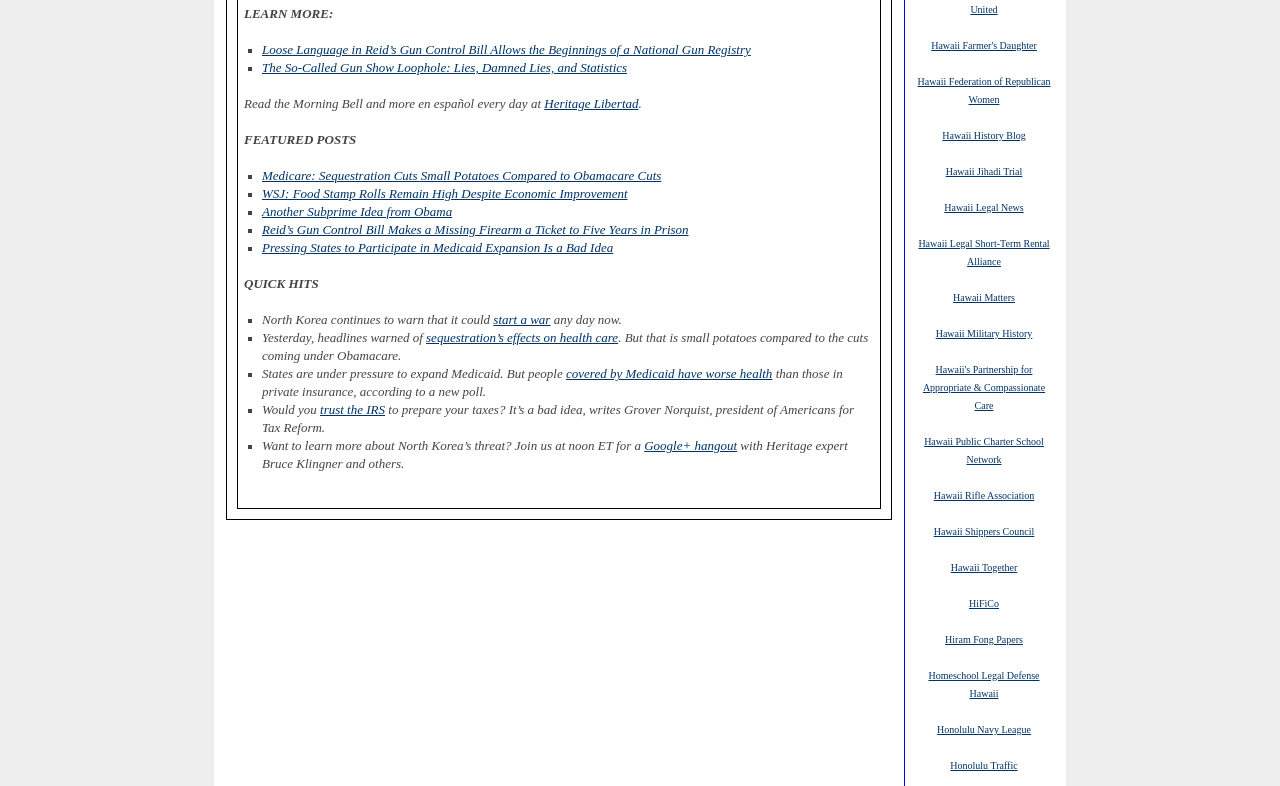Please specify the bounding box coordinates in the format (top-left x, top-left y, bottom-right x, bottom-right y), with values ranging from 0 to 1. Identify the bounding box for the UI component described as follows: incurred.

None